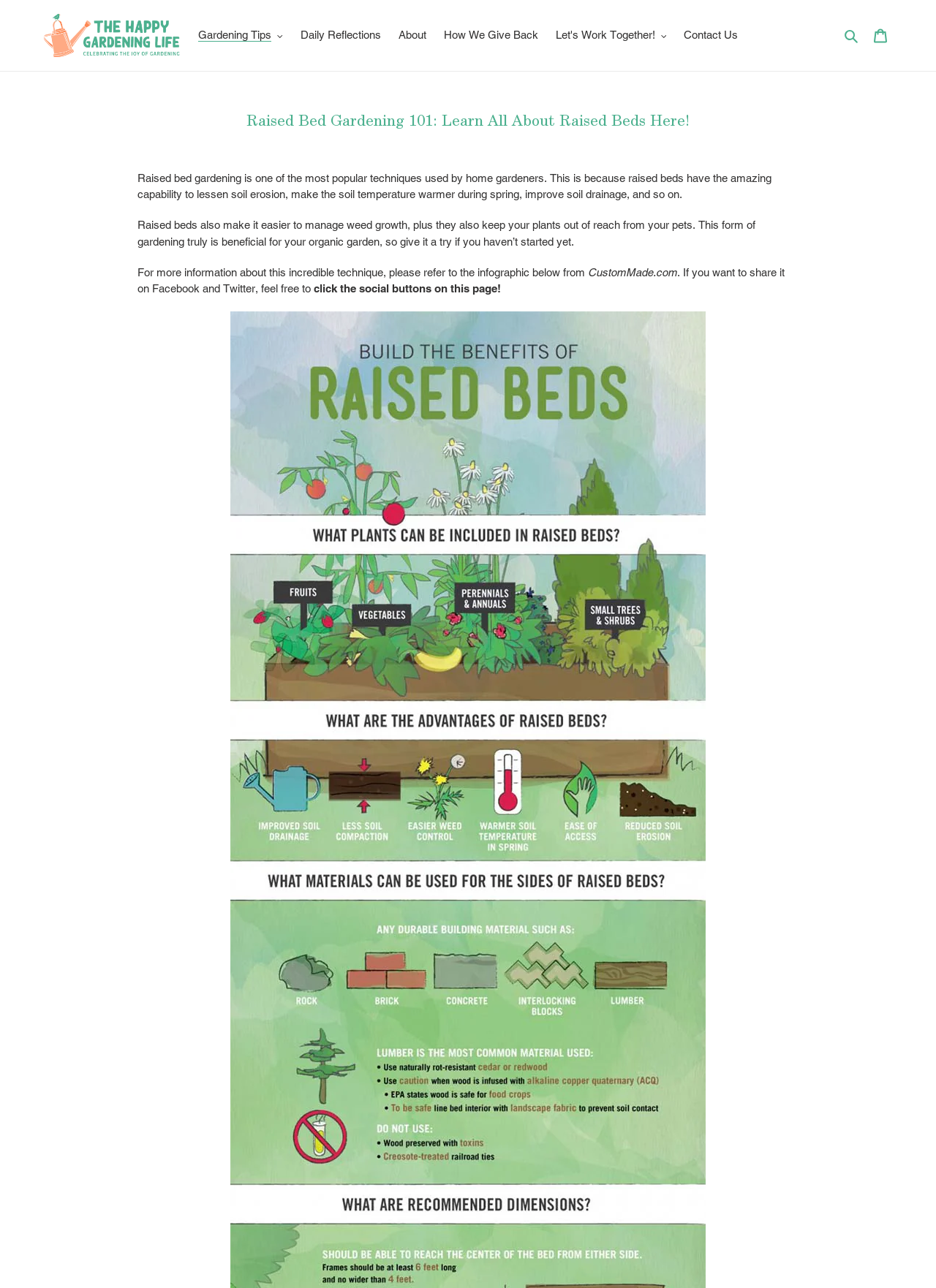Find the bounding box coordinates for the area that should be clicked to accomplish the instruction: "Visit 'The Happy Gardening Life' website".

[0.043, 0.009, 0.195, 0.047]